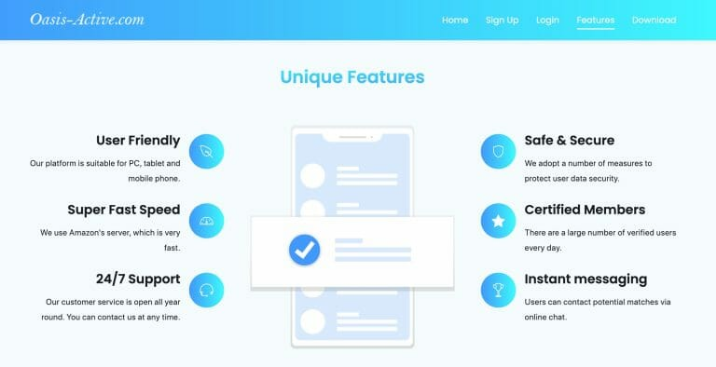Explain in detail what you see in the image.

The image showcases the unique features of the online dating platform Oasis Active, emphasizing its user-friendly design that accommodates PCs, tablets, and mobile devices. Key elements highlighted include the platform's super fast speed, enabled by Amazon's server technology, ensuring quick access for users. Additionally, it features continuous 24/7 support, allowing customers to reach out at any time for assistance. The image also points out the safety and security measures in place to protect user data, alongside the verification of members, which enhances trust among users. Furthermore, instant messaging capabilities enable users to connect and contact potential matches through online chat, facilitating seamless communication. The overall aesthetic reflects a modern and approachable interface, ideal for users seeking meaningful connections.